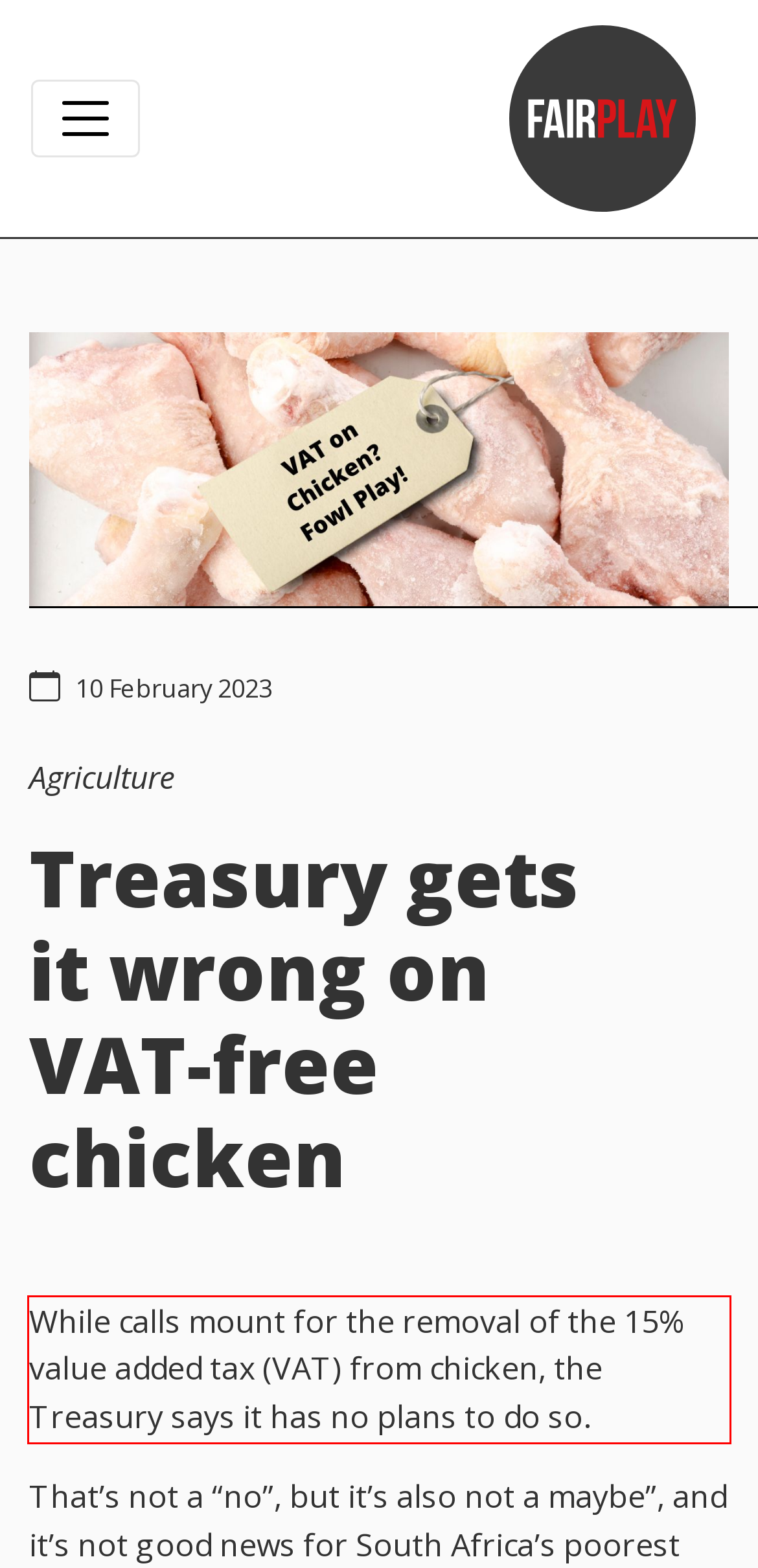Examine the screenshot of the webpage, locate the red bounding box, and generate the text contained within it.

While calls mount for the removal of the 15% value added tax (VAT) from chicken, the Treasury says it has no plans to do so.